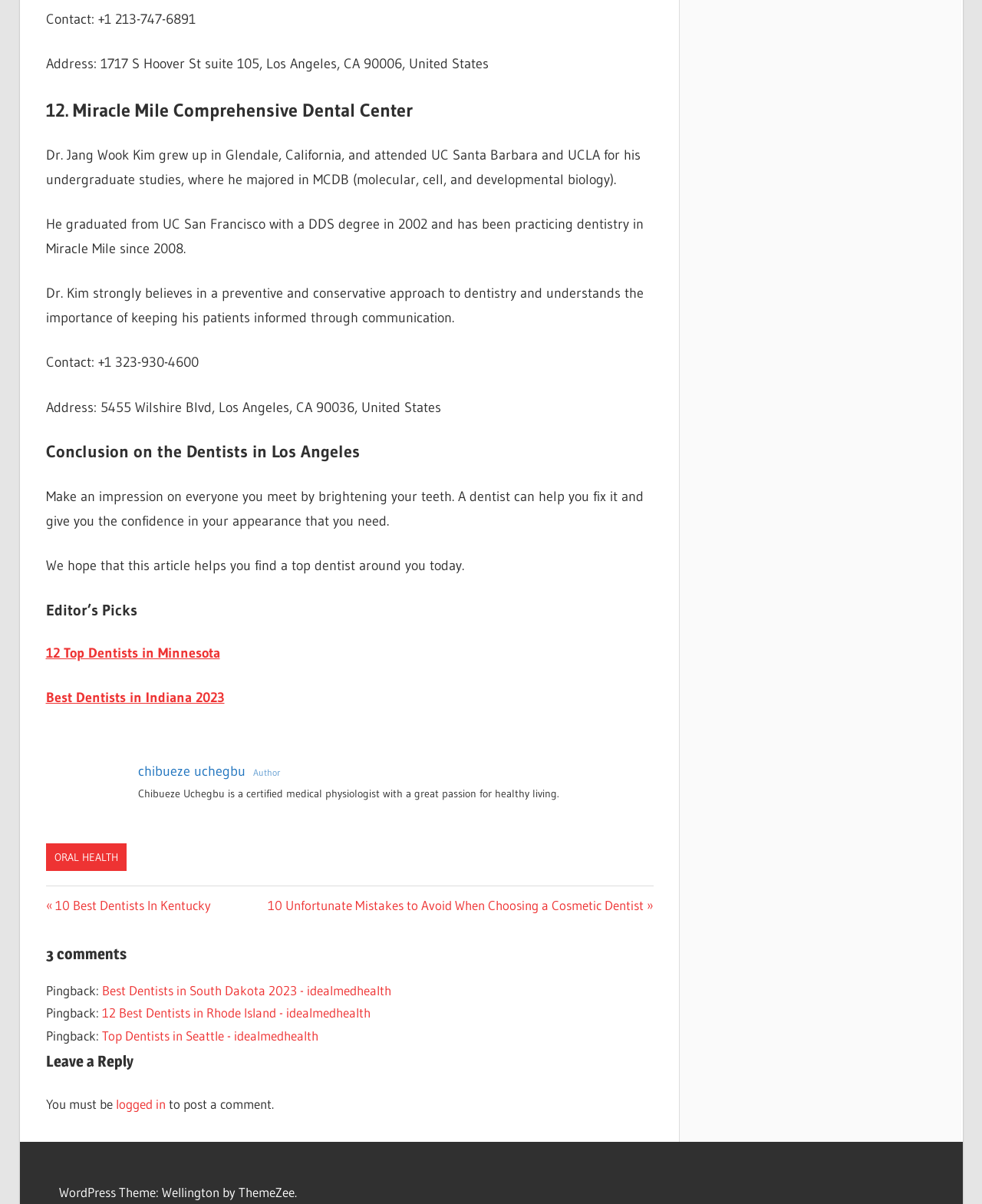Examine the image carefully and respond to the question with a detailed answer: 
What is the name of the author of this article?

I found the author's name by looking at the link element with the text 'chibueze uchegbu' which is located near the bottom of the webpage, and also by looking at the StaticText element with the text 'Author' and the description of the author.